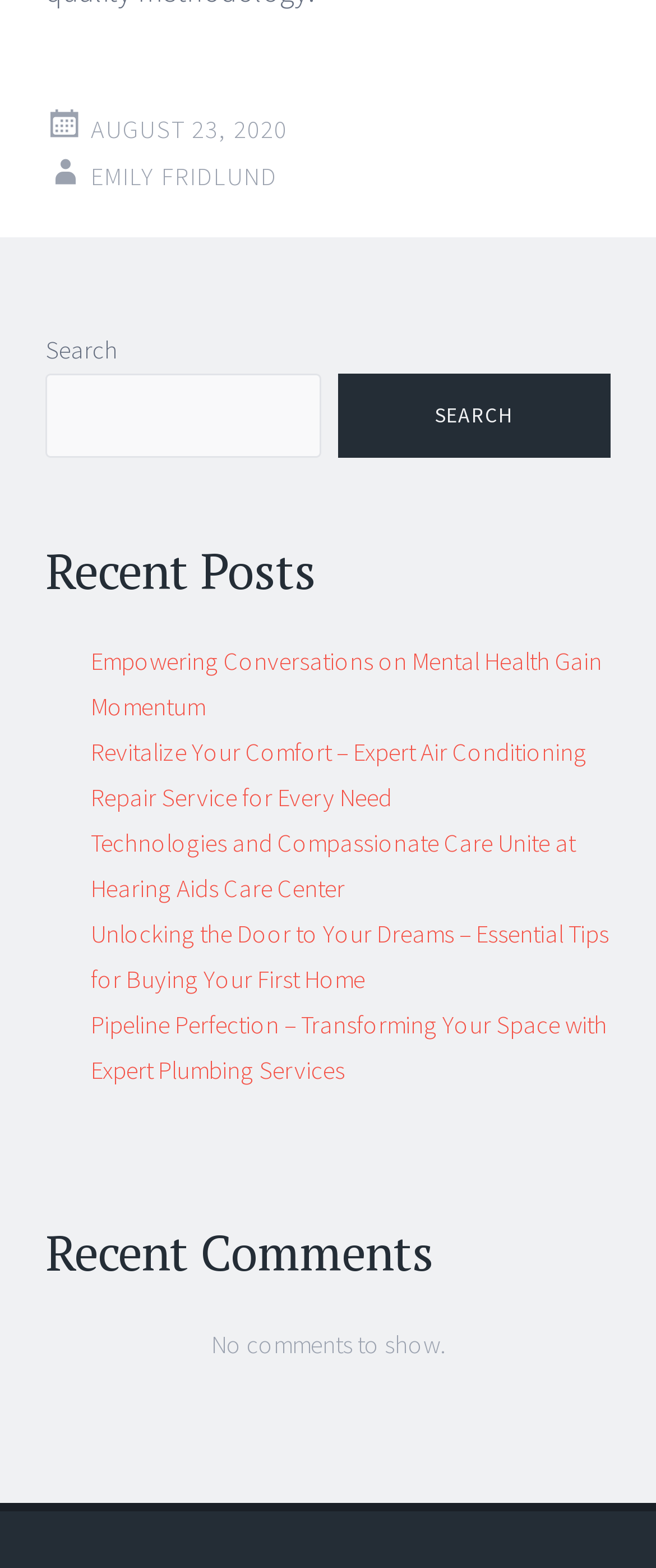Find the bounding box coordinates for the HTML element described as: "Search". The coordinates should consist of four float values between 0 and 1, i.e., [left, top, right, bottom].

[0.514, 0.239, 0.931, 0.292]